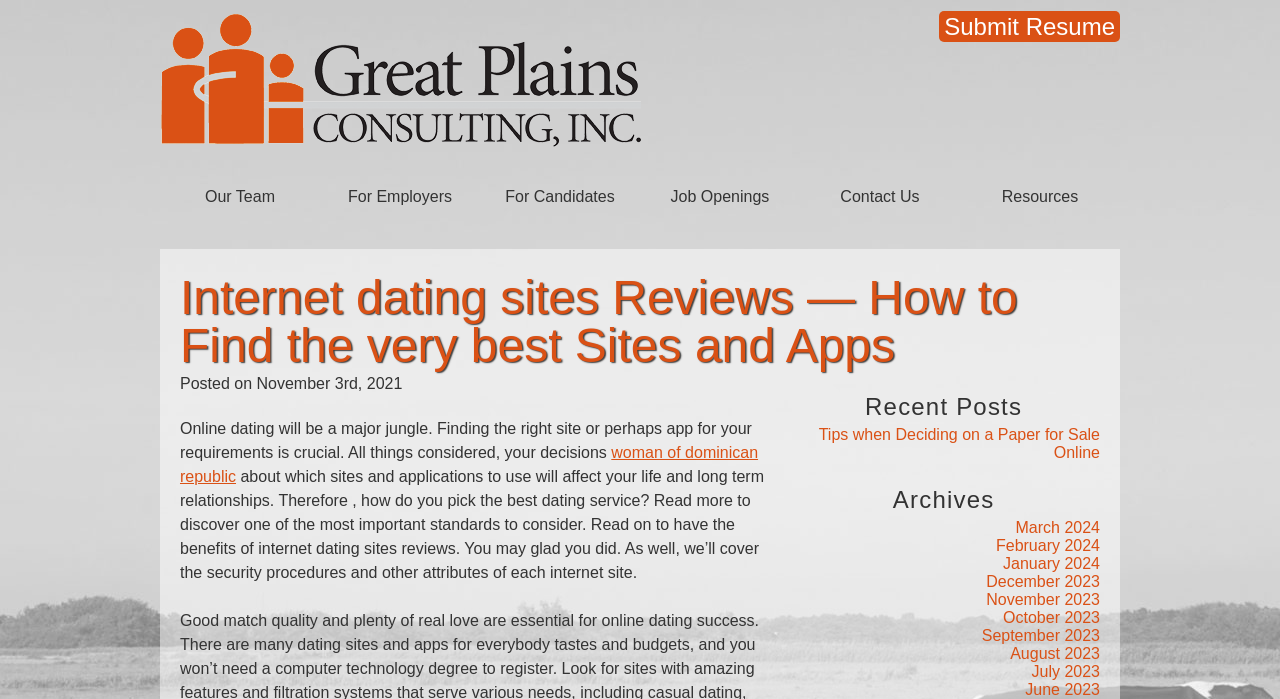Given the description "title="Go to Homepage..."", provide the bounding box coordinates of the corresponding UI element.

[0.125, 0.192, 0.502, 0.216]